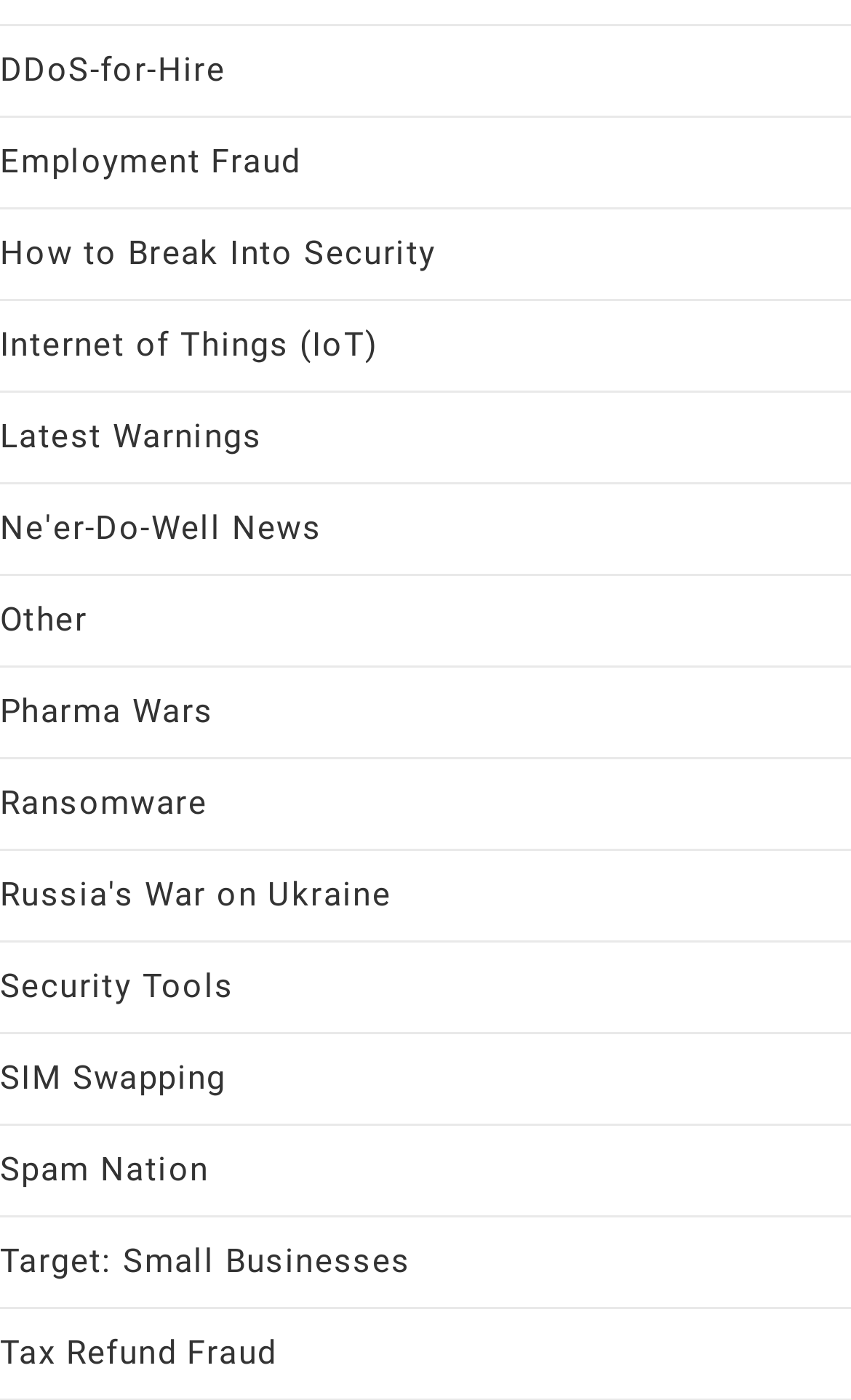How many links are related to security on the webpage?
Refer to the screenshot and respond with a concise word or phrase.

3